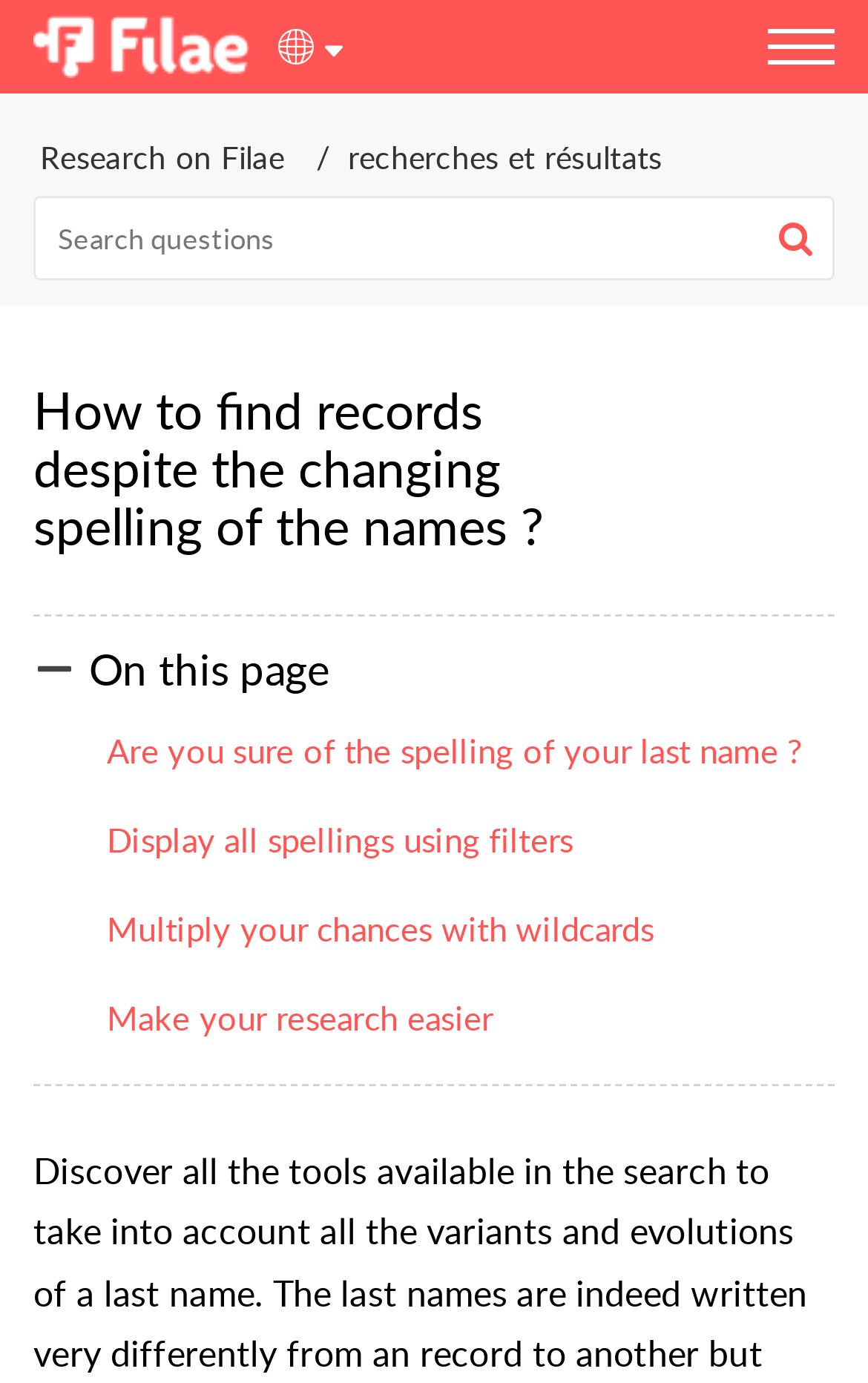Locate the bounding box coordinates of the area to click to fulfill this instruction: "Change language to English". The bounding box should be presented as four float numbers between 0 and 1, in the order [left, top, right, bottom].

[0.32, 0.003, 0.395, 0.065]